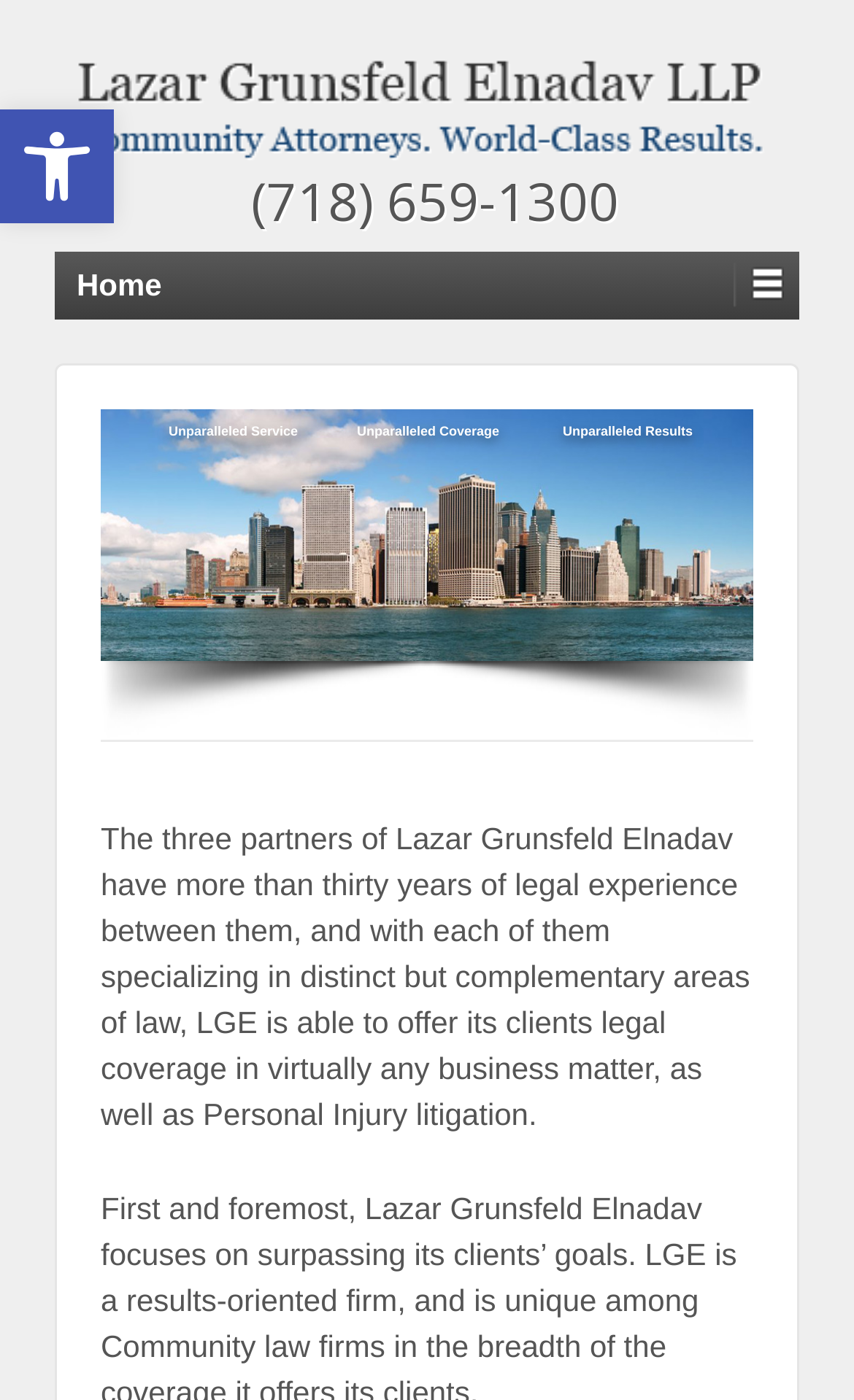Provide the bounding box coordinates for the UI element that is described as: "parent_node: Home".

[0.859, 0.18, 0.918, 0.227]